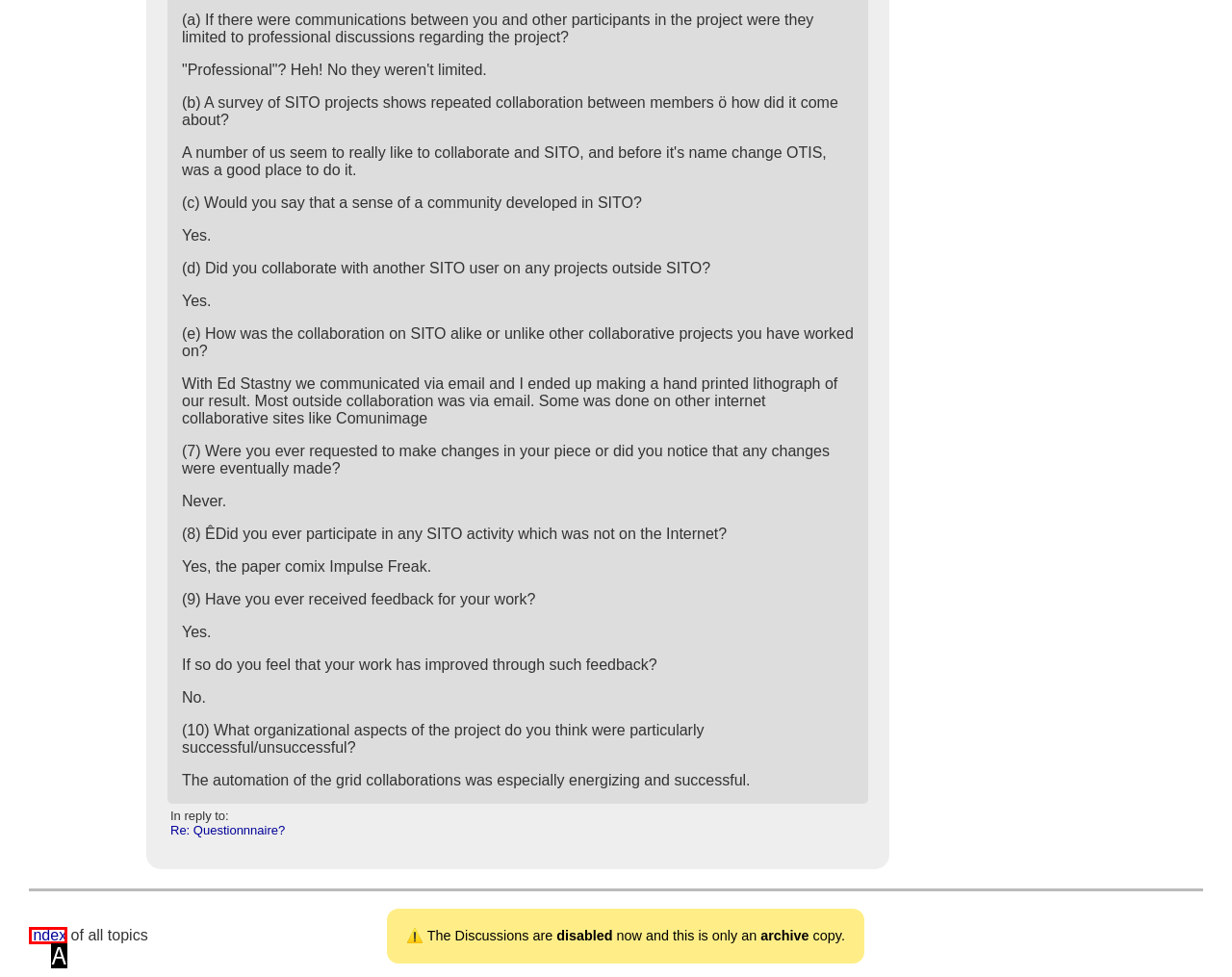Determine which option matches the element description: Index
Reply with the letter of the appropriate option from the options provided.

A